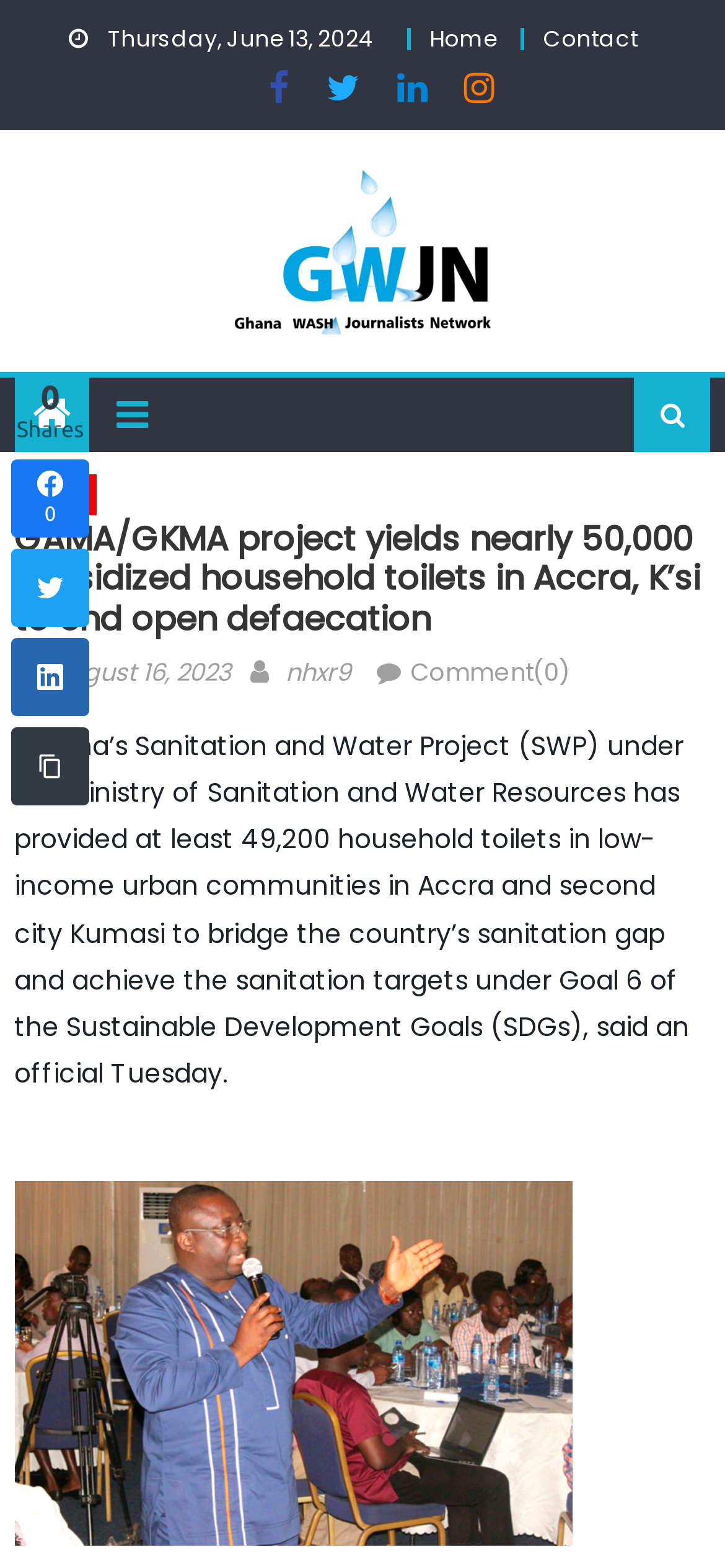Detail the features and information presented on the webpage.

The webpage appears to be a news article page from the Ghana Wash Journalists Network (GWJN). At the top, there is a date "Thursday, June 13, 2024" and a navigation menu with links to "Home" and "Contact". Below the navigation menu, there are four social media icons and a link to the GWJN website.

The main content of the page is an article with the title "GAMA/GKMA project yields nearly 50,000 subsidized household toilets in Accra, K’si to end open defaecation". The article is divided into sections, with the first section providing an overview of the project, stating that Ghana's Sanitation and Water Project has provided at least 49,200 household toilets in low-income urban communities in Accra and Kumasi.

To the right of the article title, there are links to "News" and a timestamp "August 16, 2023" indicating when the article was posted. Below the article title, there is information about the author, "nhxr9", and a link to comment on the article.

The article text is followed by a series of social media sharing links, including Facebook, Twitter, LinkedIn, and Instagram. There is also a small image on the right side of the page, but its content is not specified.

Overall, the webpage appears to be a news article page with a focus on sanitation and water projects in Ghana, providing information about a specific project and its goals.